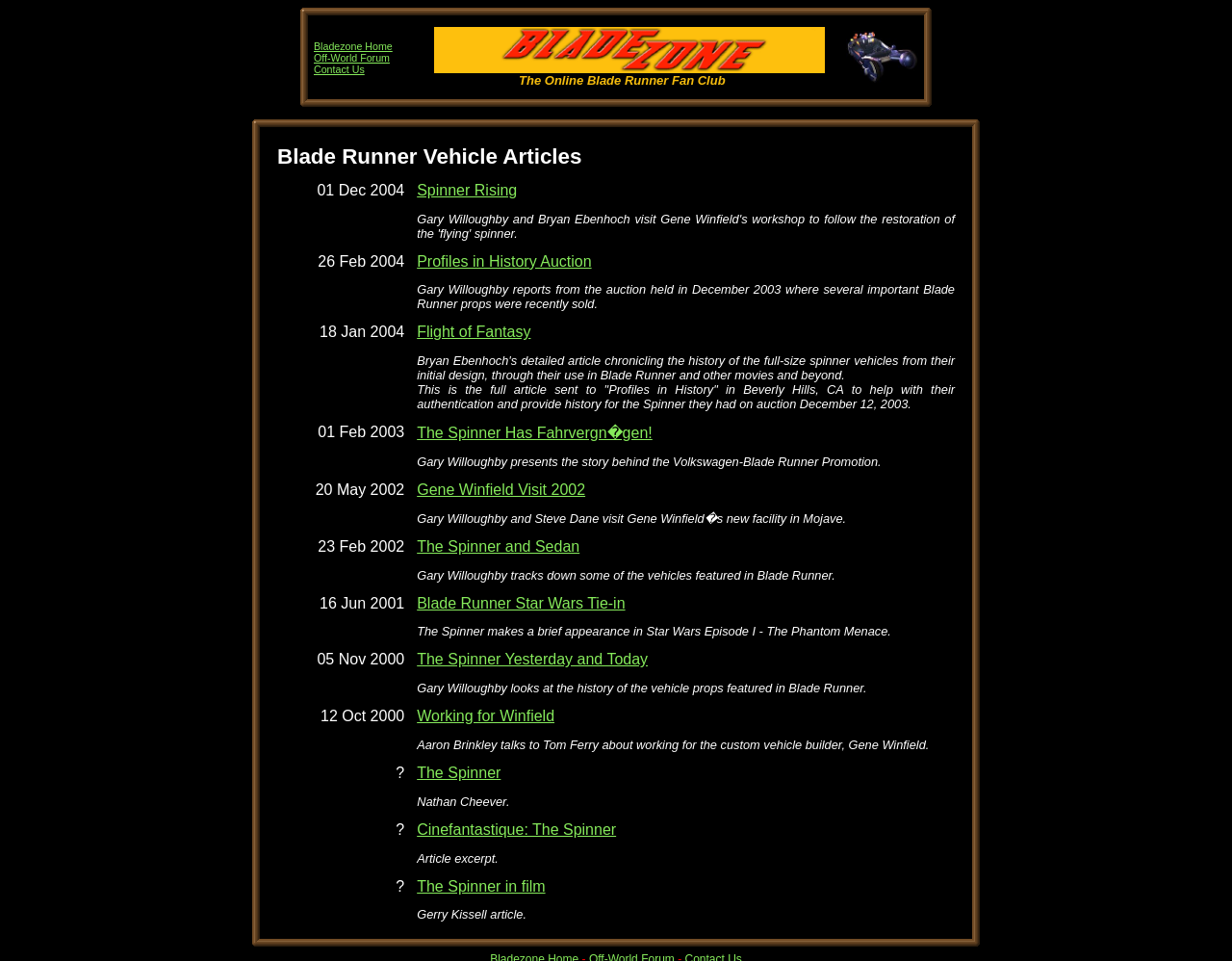What is the purpose of the table on the webpage?
Give a single word or phrase as your answer by examining the image.

Listing articles